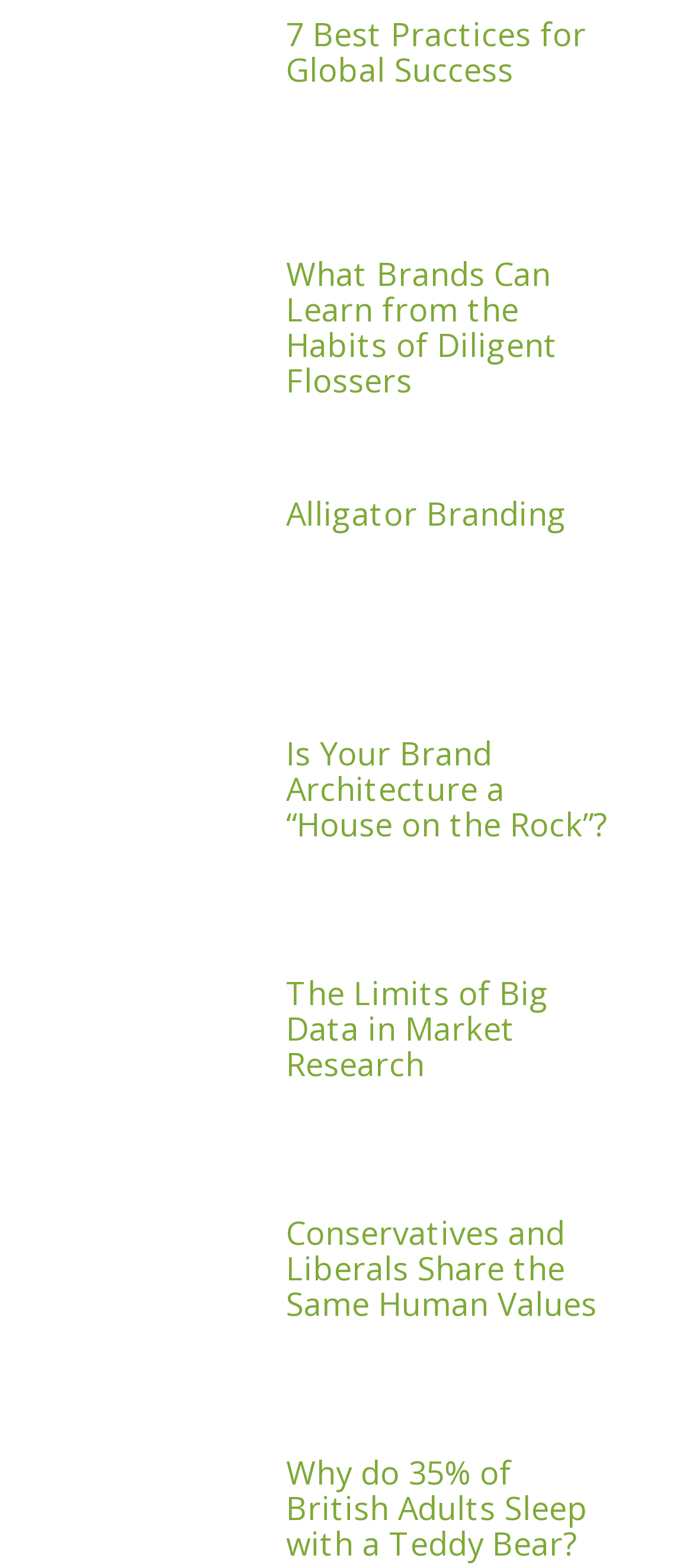Can you look at the image and give a comprehensive answer to the question:
What is the topic of the last article?

The last heading with a link is 'Why do 35% of British Adults Sleep with a Teddy Bear?', so the topic of the last article is Sleeping with a Teddy Bear.